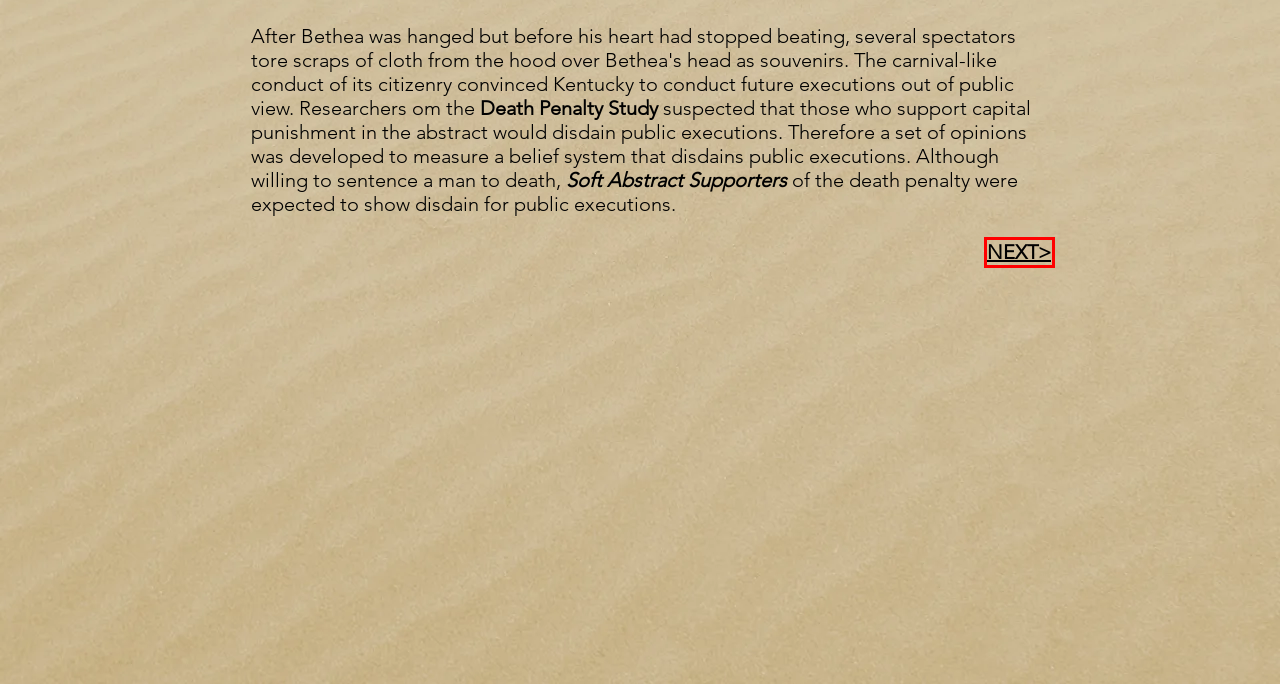You have a screenshot of a webpage with a red rectangle bounding box around an element. Identify the best matching webpage description for the new page that appears after clicking the element in the bounding box. The descriptions are:
A. Blog | David Dozier Books
B. Death Penalty Study Homepage | David Dozier Books
C. Capital Punishment | David Dozier Books | United States
D. A Peek Inside... | David Dozier Books
E. In the news... | David Dozier Books
F. Photos | David Dozier Books
G. aam1
H. Other Books | David Dozier Books

G